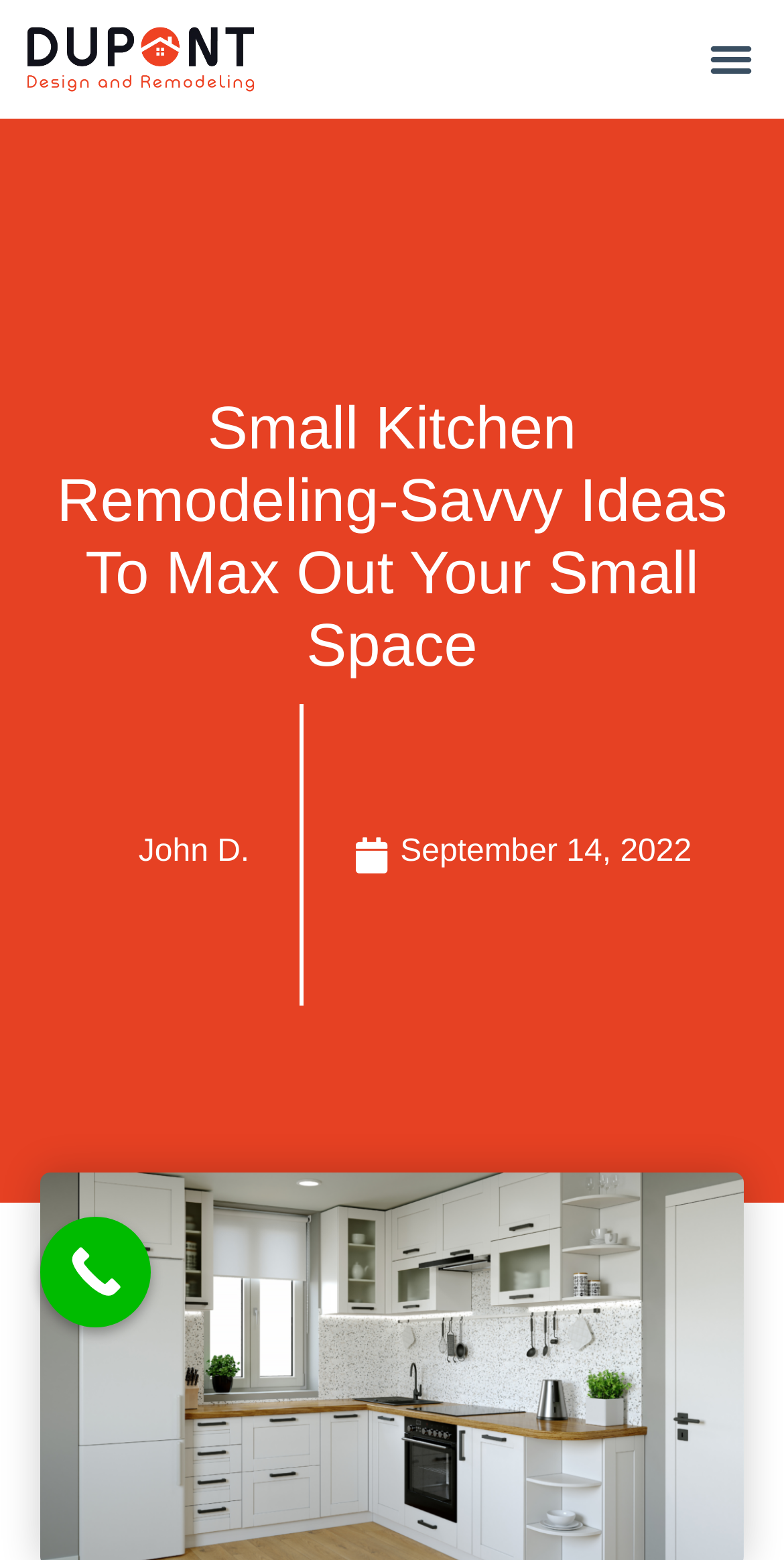Generate a comprehensive description of the webpage.

The webpage is about small kitchen remodeling ideas, with a focus on maximizing space. At the top left corner, there is a logo of Dupont Design Center, accompanied by a link to the logo. On the top right corner, there is a menu toggle button. 

Below the logo, there is a heading that reads "Small Kitchen Remodeling-Savvy Ideas To Max Out Your Small Space", which spans across most of the width of the page. 

To the right of the heading, there is an image of a person, John D., and a text "September 14, 2022" next to it, which appears to be a date. 

At the bottom left of the page, there is a "Call Now Button" link. The webpage also offers a free design consultation, as indicated by the meta description.